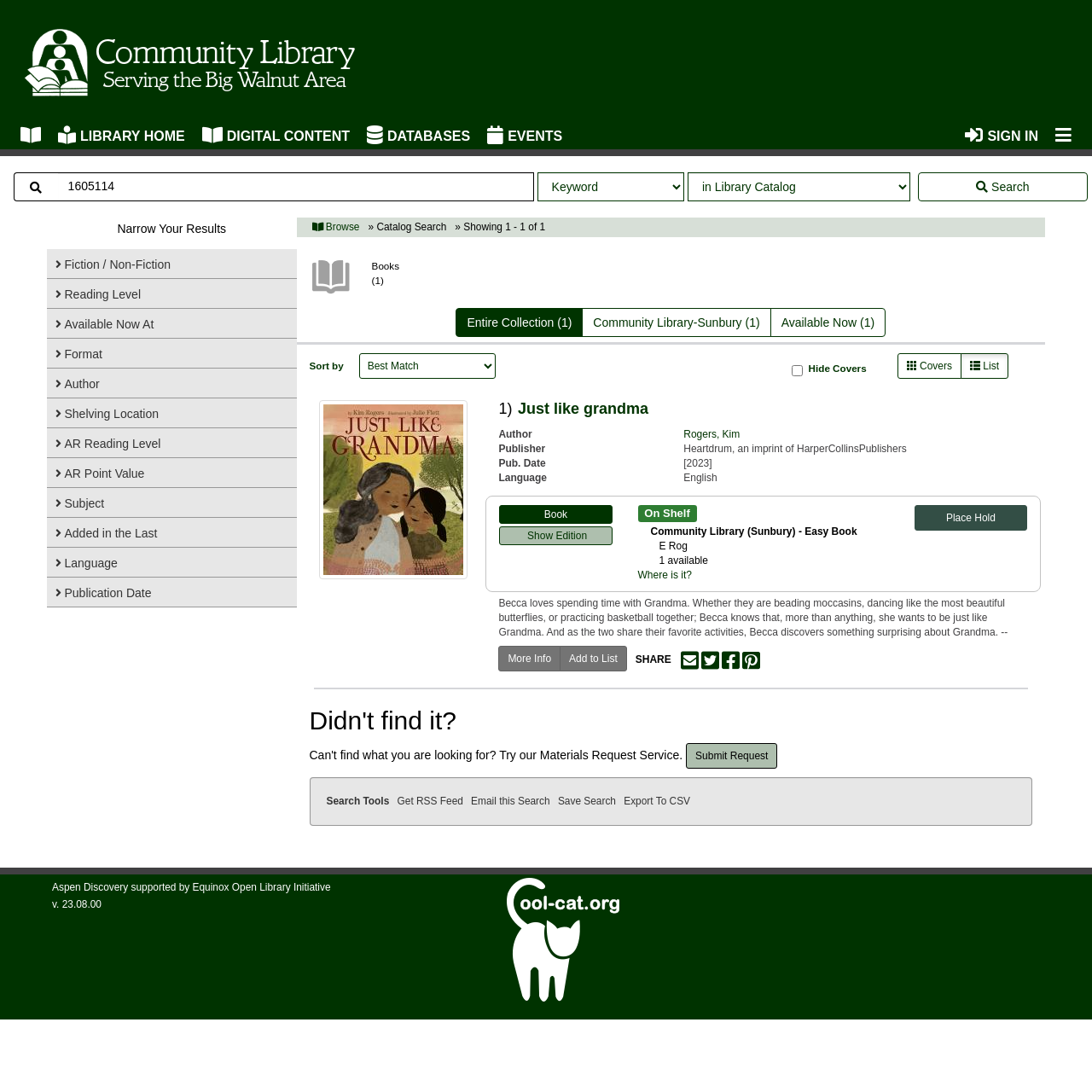What is the title of the book shown?
Make sure to answer the question with a detailed and comprehensive explanation.

I found the answer by looking at the main content area, where it shows a book title 'Just like grandma'.